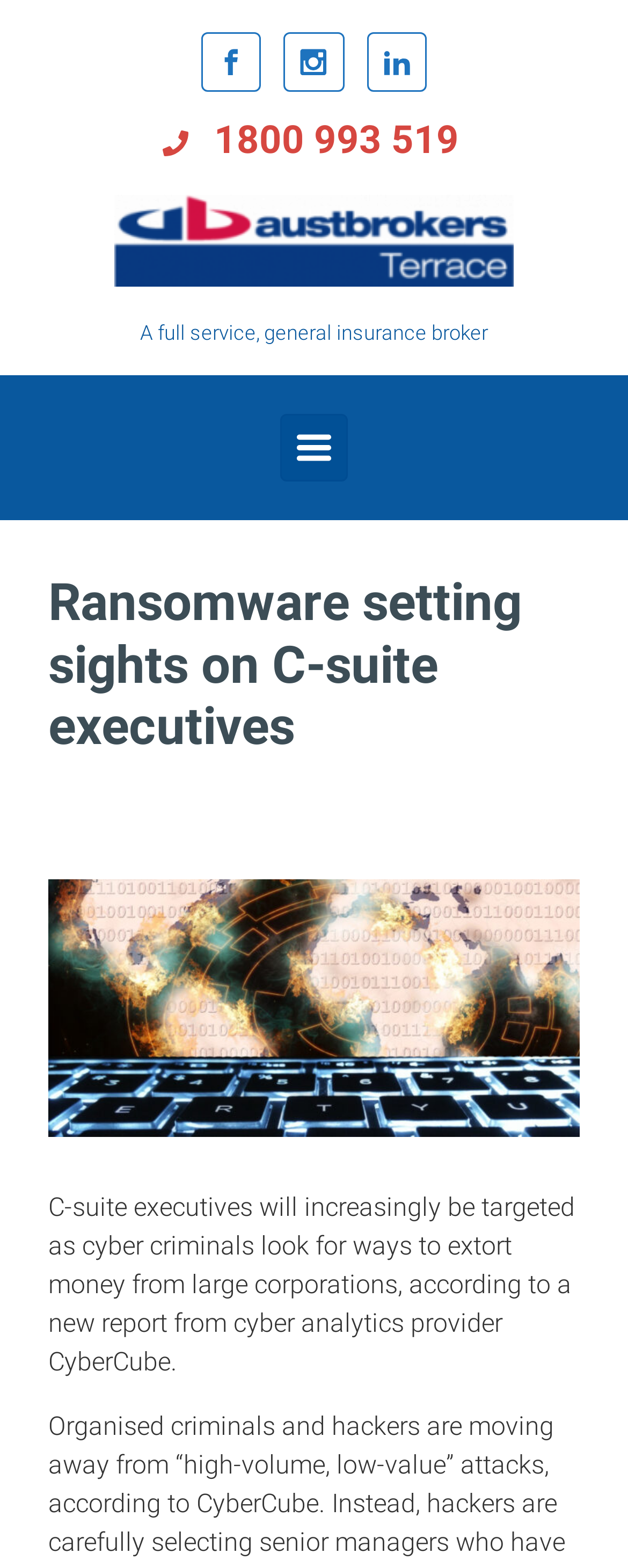Please respond to the question with a concise word or phrase:
What is the type of service provided by the broker?

General insurance